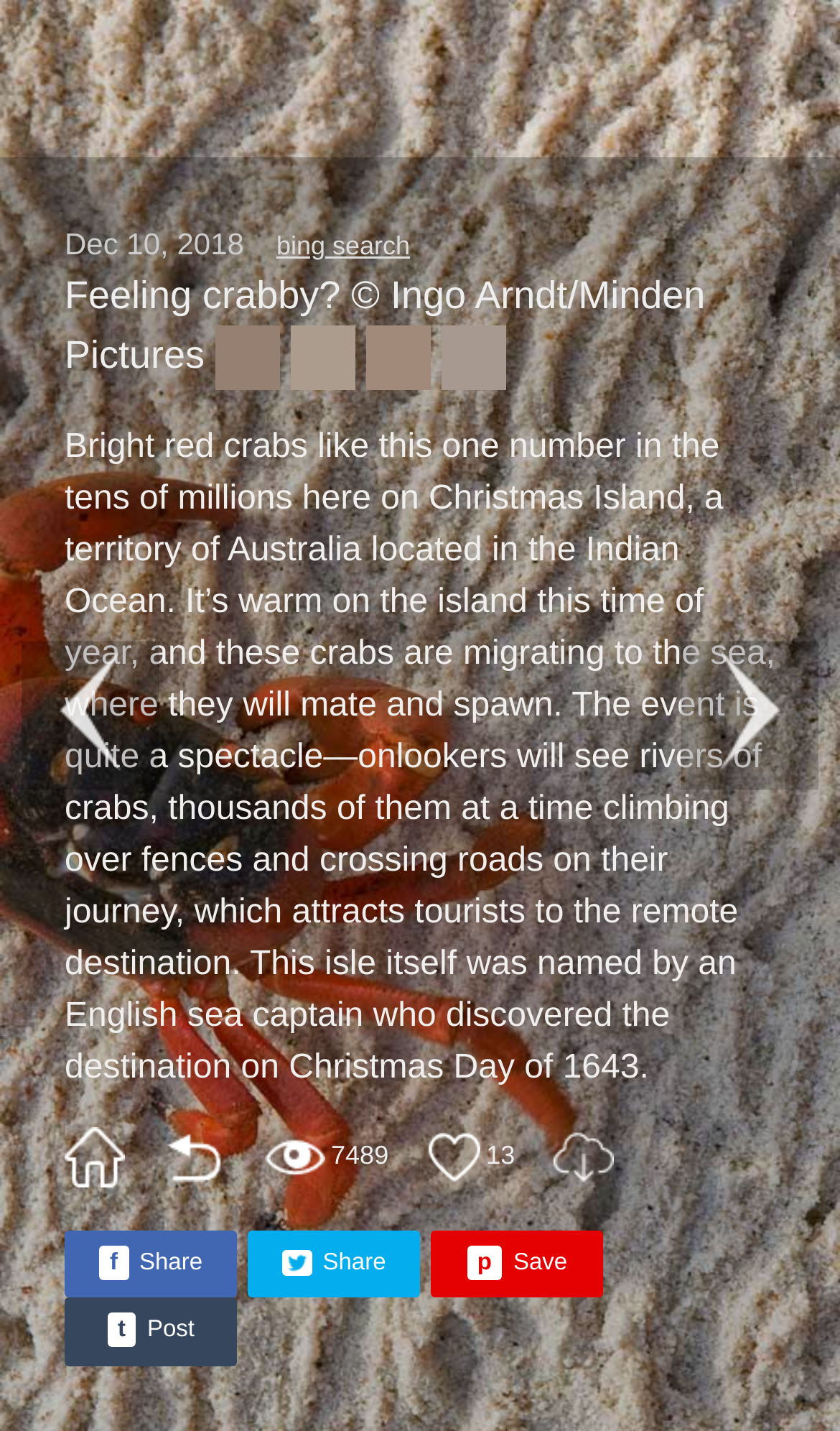Identify the bounding box coordinates for the element that needs to be clicked to fulfill this instruction: "Go back". Provide the coordinates in the format of four float numbers between 0 and 1: [left, top, right, bottom].

[0.196, 0.787, 0.268, 0.83]